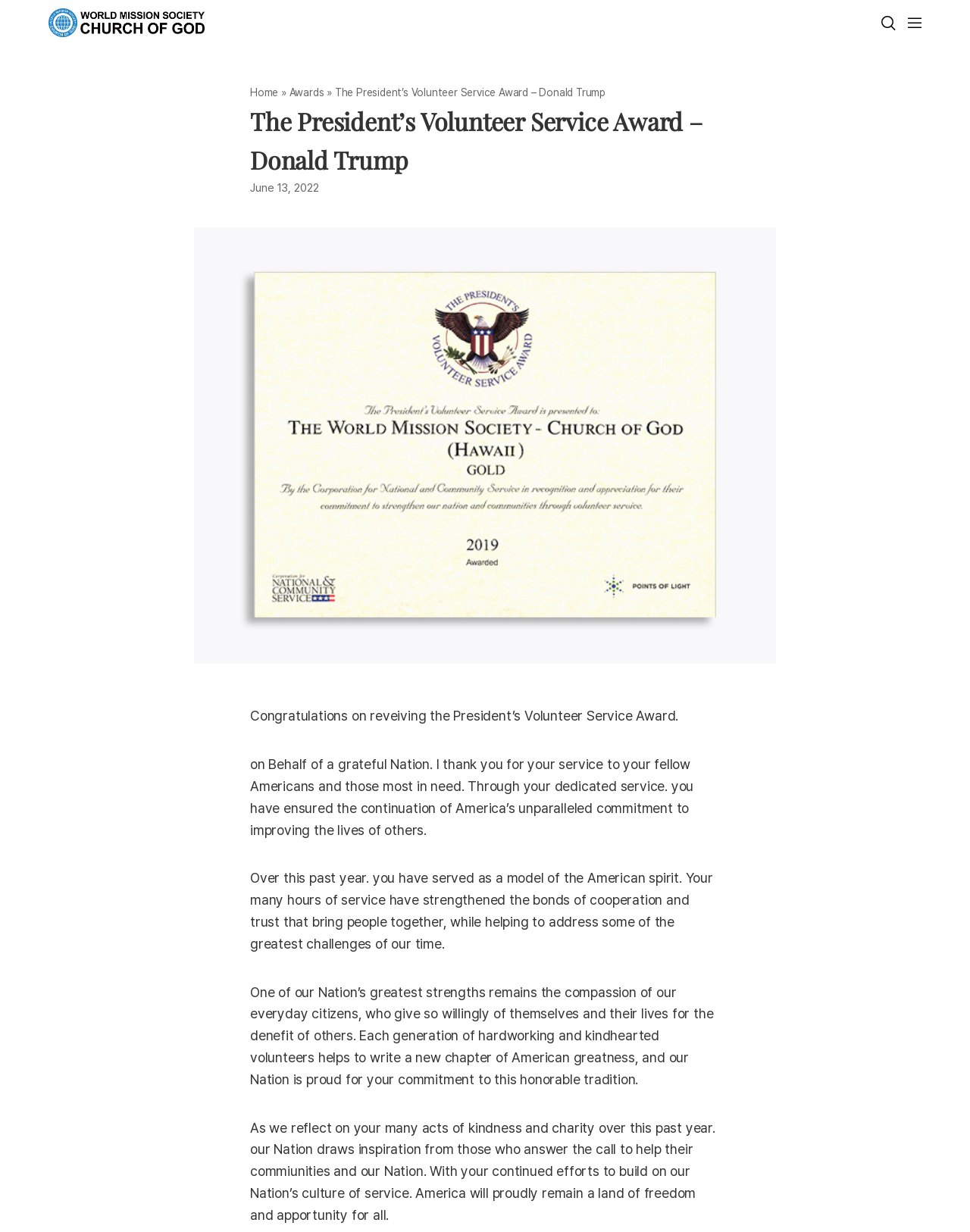What is the award being congratulated?
Answer with a single word or phrase by referring to the visual content.

President’s Volunteer Service Award